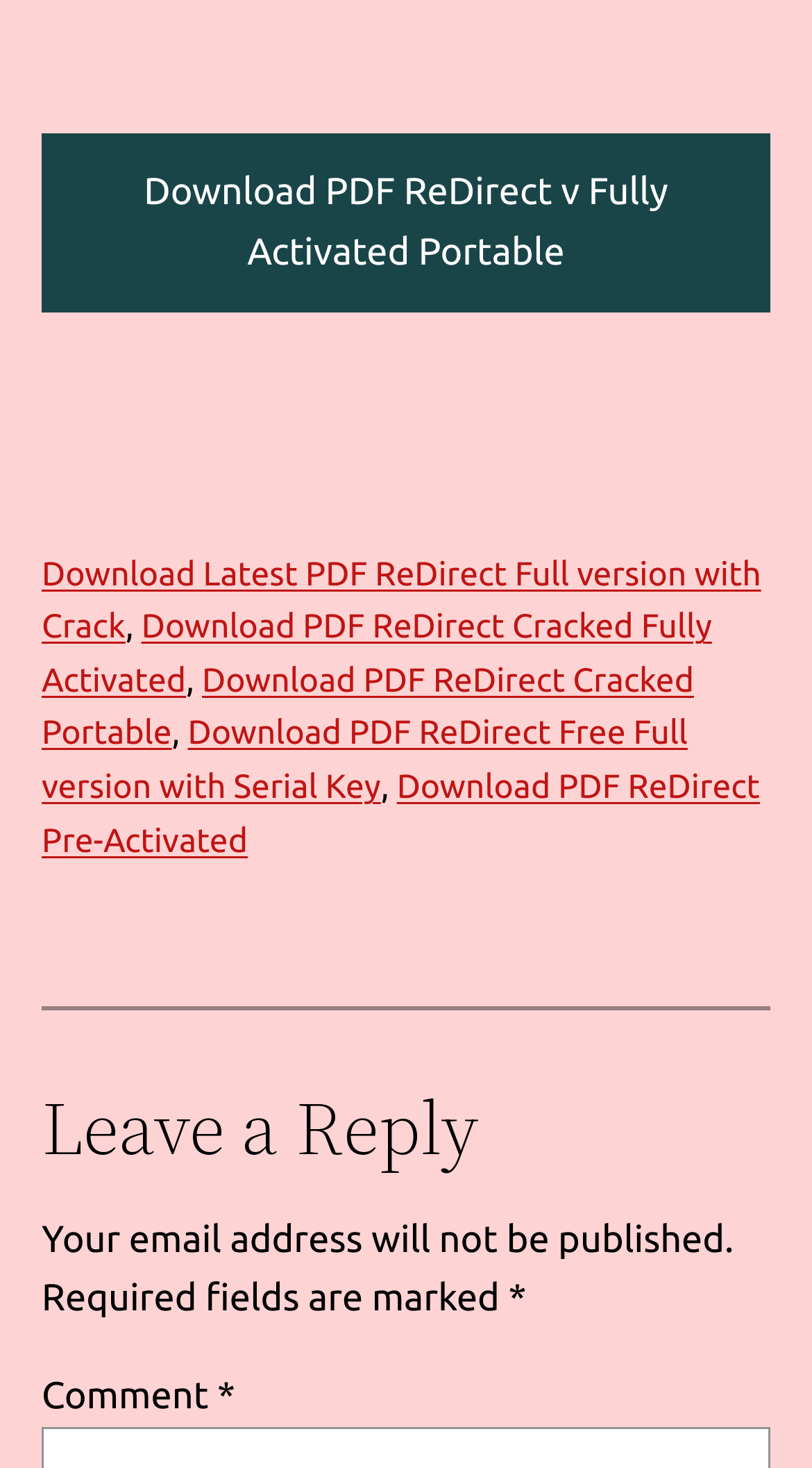What is the purpose of this webpage?
Refer to the image and provide a detailed answer to the question.

Based on the links and text on the webpage, it appears that the purpose of this webpage is to provide downloads for PDF ReDirect, a software, in various forms such as fully activated portable, cracked, and pre-activated versions.